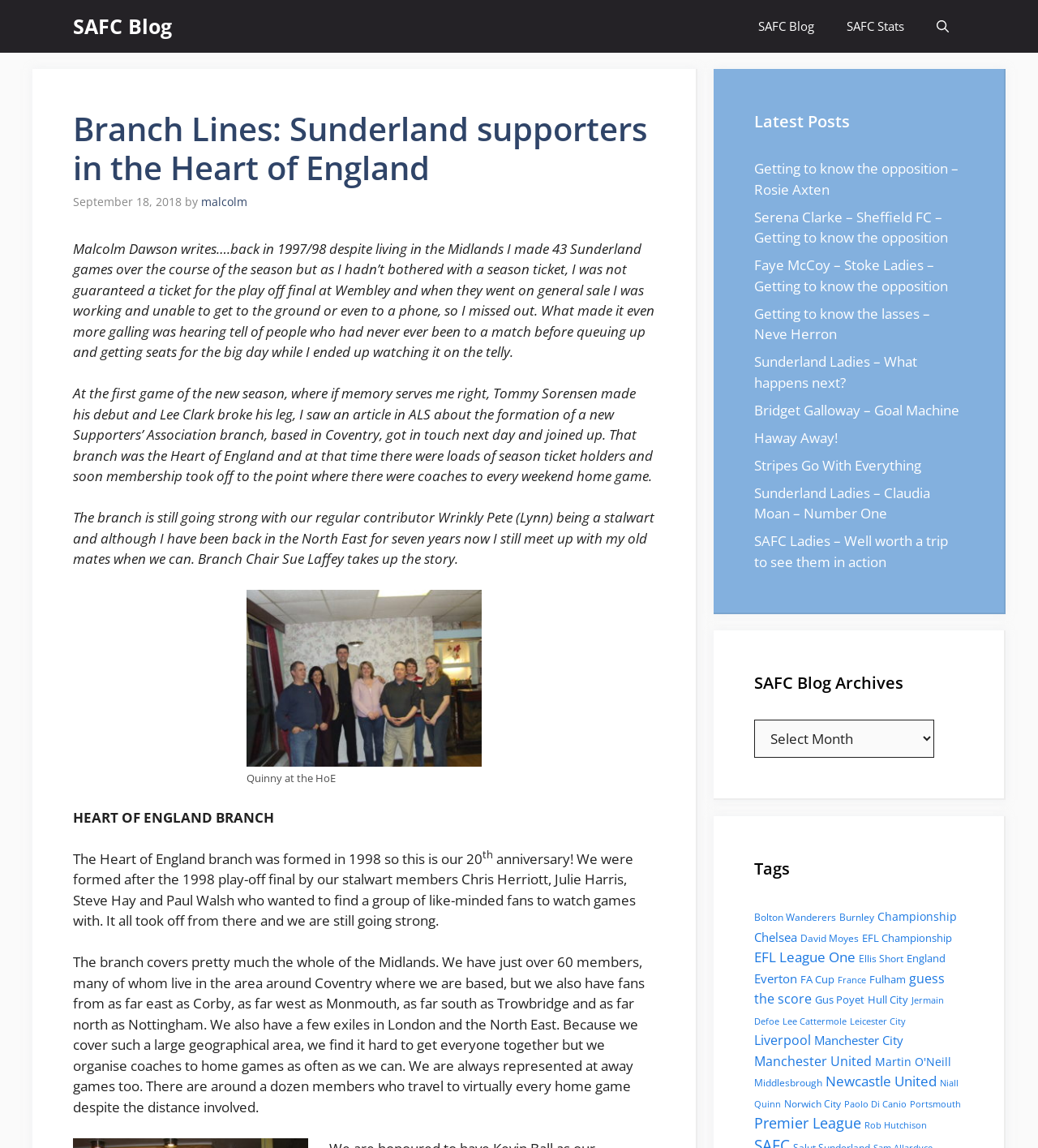Can you specify the bounding box coordinates of the area that needs to be clicked to fulfill the following instruction: "View the latest posts"?

[0.727, 0.095, 0.928, 0.117]